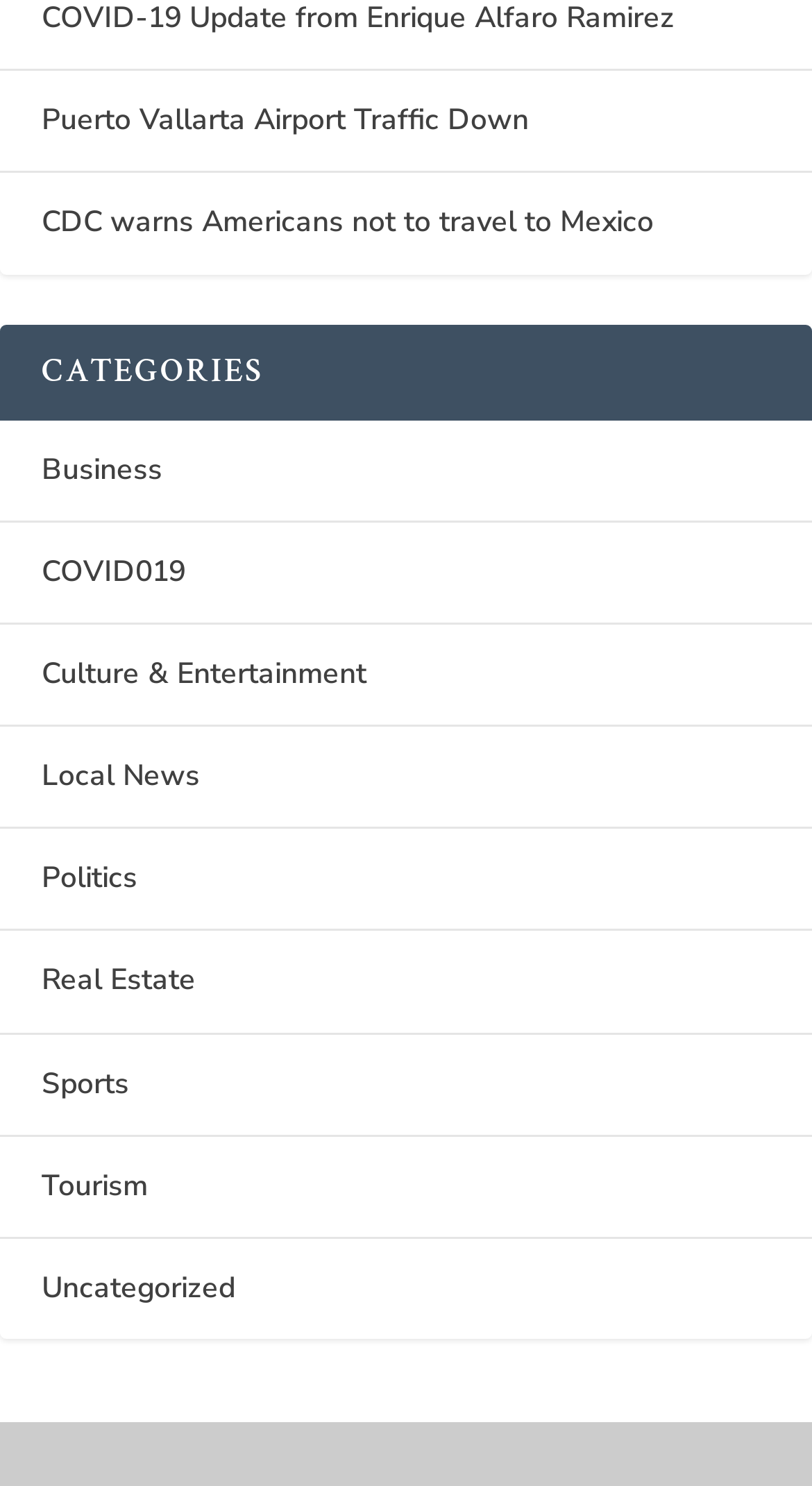Locate the bounding box coordinates of the UI element described by: "Local News". Provide the coordinates as four float numbers between 0 and 1, formatted as [left, top, right, bottom].

[0.051, 0.527, 0.256, 0.555]